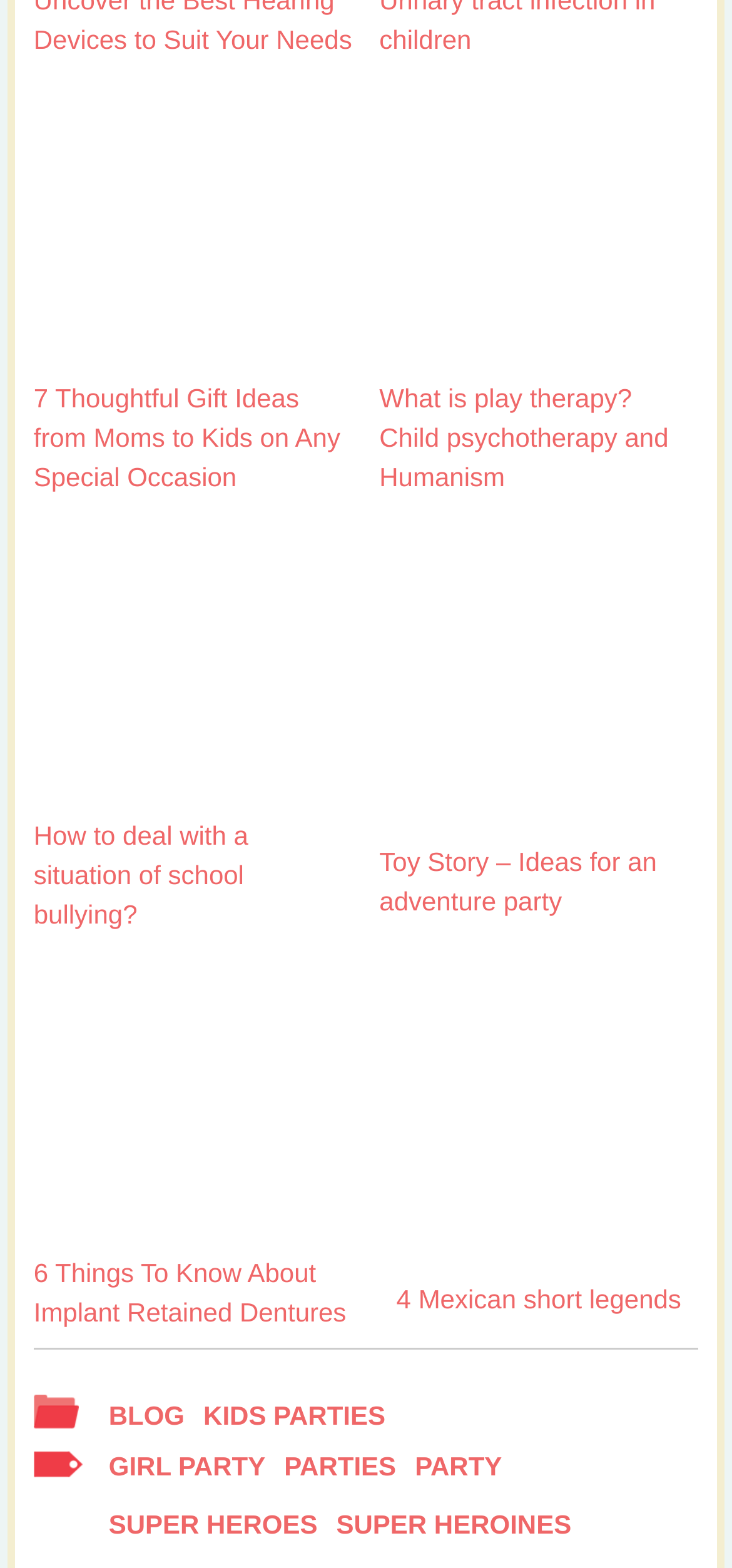Predict the bounding box coordinates of the area that should be clicked to accomplish the following instruction: "Get a Valuation". The bounding box coordinates should consist of four float numbers between 0 and 1, i.e., [left, top, right, bottom].

None